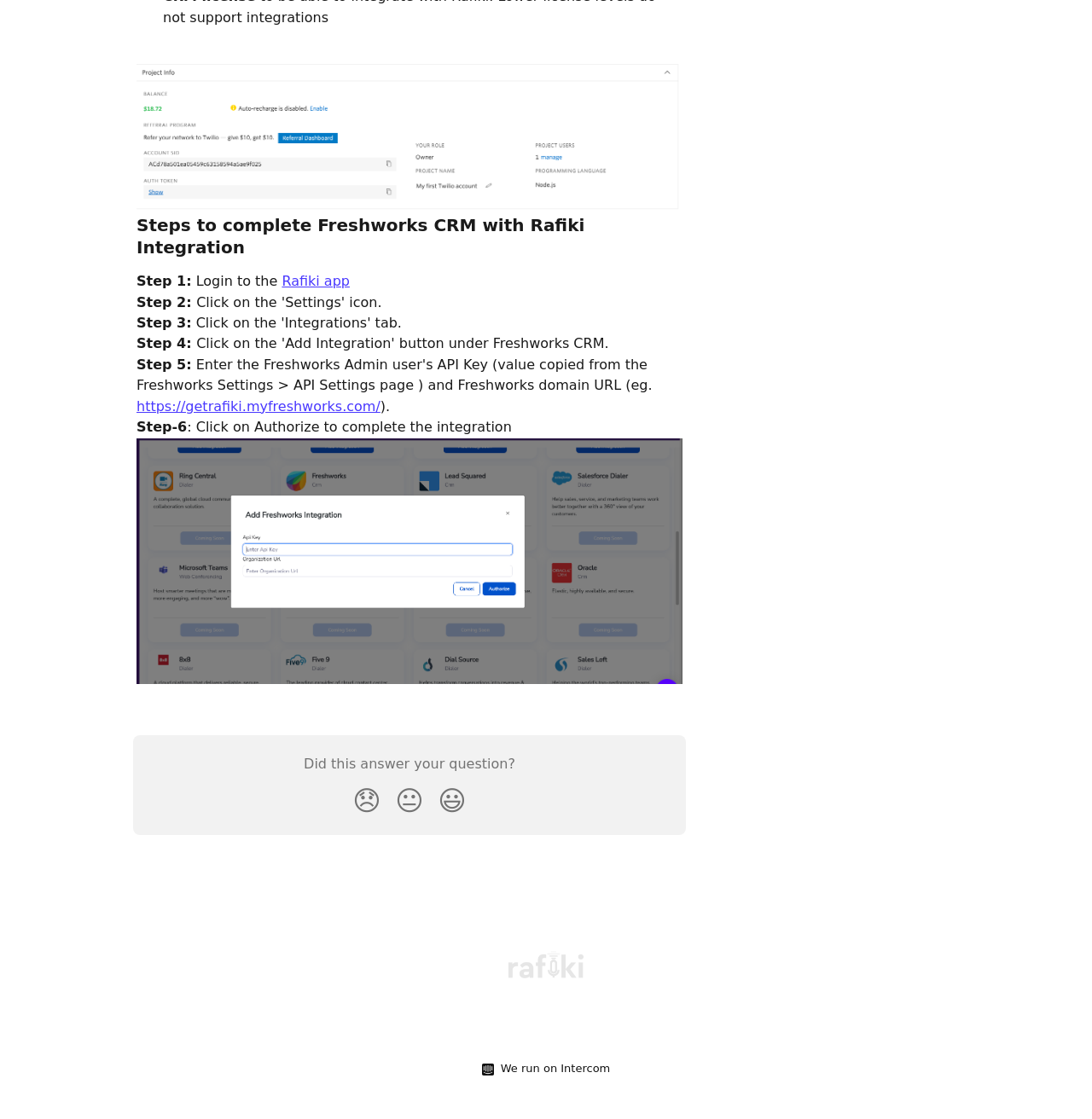Using the provided element description, identify the bounding box coordinates as (top-left x, top-left y, bottom-right x, bottom-right y). Ensure all values are between 0 and 1. Description: Rafiki app

[0.258, 0.244, 0.32, 0.258]